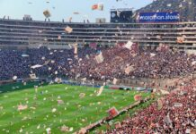Is the pitch in the stadium green?
Provide an in-depth and detailed answer to the question.

The caption explicitly states that 'the green pitch stretches out below, setting the stage for an exciting match', confirming that the pitch is indeed green.